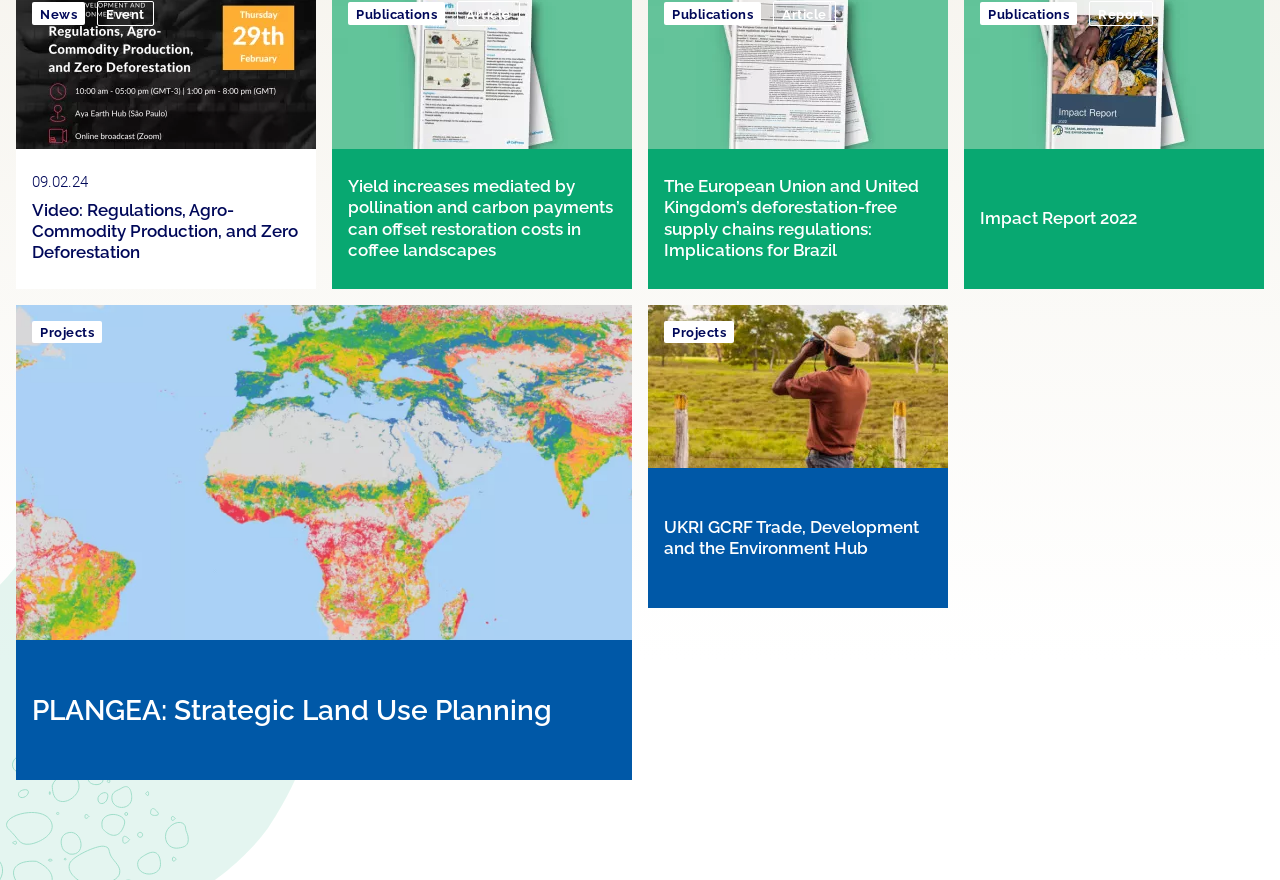Kindly provide the bounding box coordinates of the section you need to click on to fulfill the given instruction: "Read the article 'Yield increases mediated by pollination and carbon payments can offset restoration costs in coffee landscapes'".

[0.272, 0.2, 0.481, 0.297]